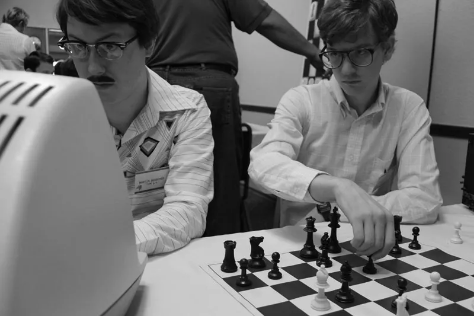What are the two players engaged in?
From the screenshot, supply a one-word or short-phrase answer.

A chess match